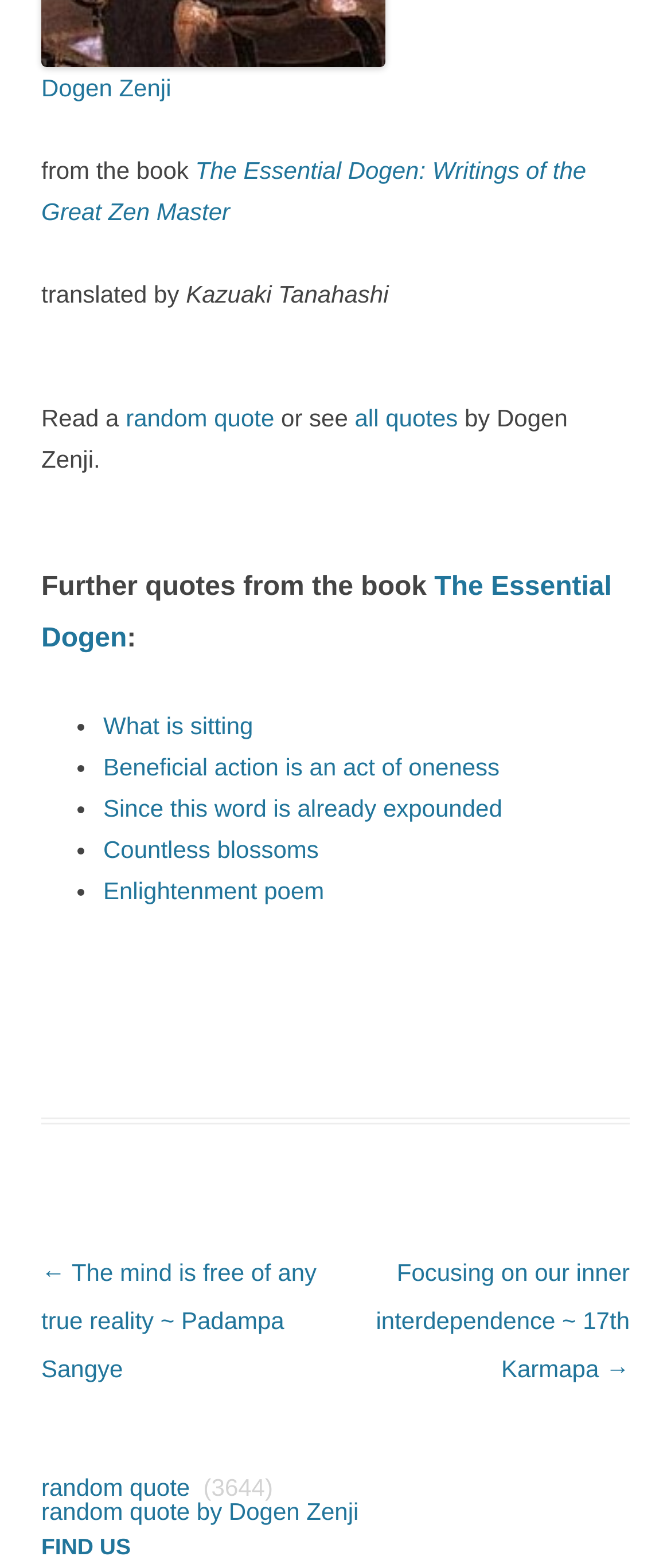Find the bounding box coordinates of the element's region that should be clicked in order to follow the given instruction: "View the previous post". The coordinates should consist of four float numbers between 0 and 1, i.e., [left, top, right, bottom].

[0.062, 0.803, 0.472, 0.882]